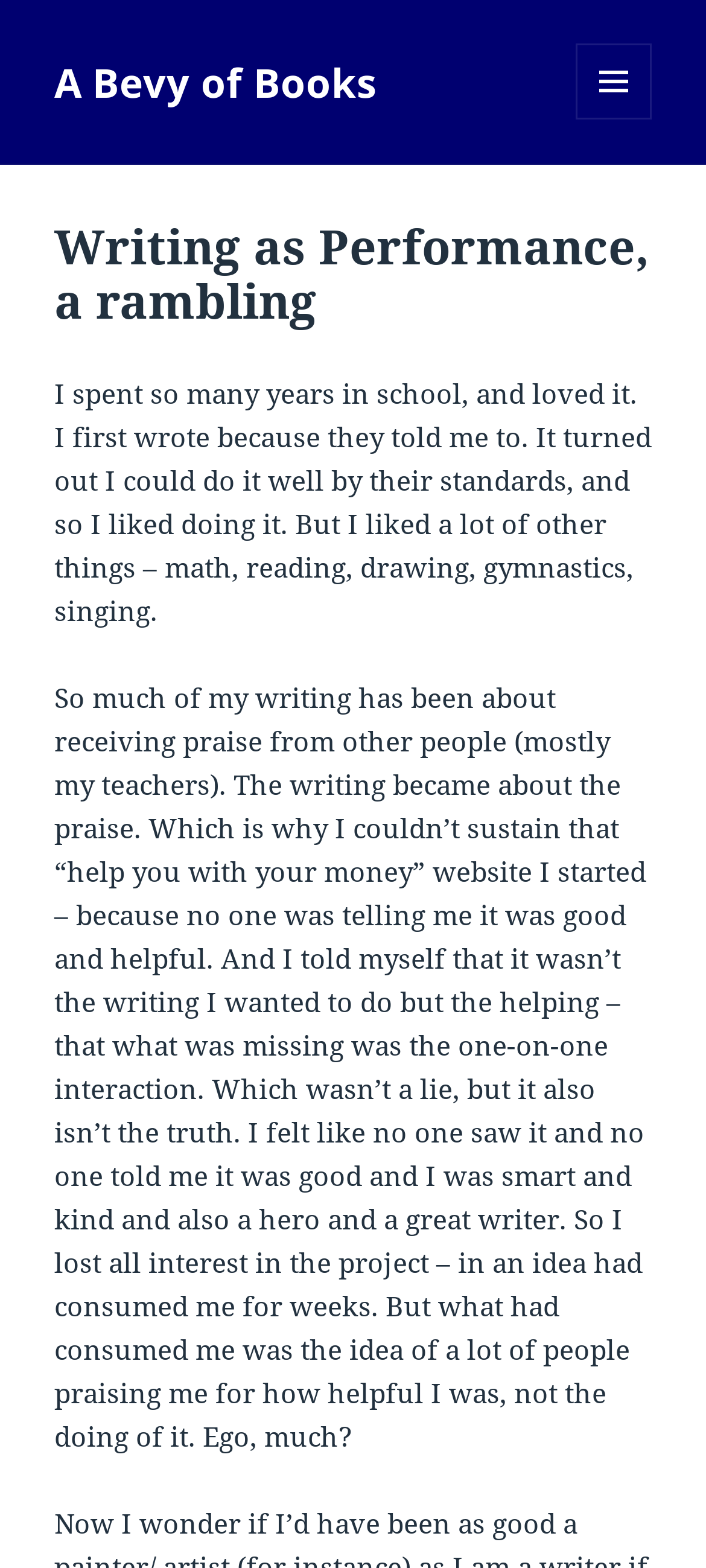Identify and generate the primary title of the webpage.

Writing as Performance, a rambling